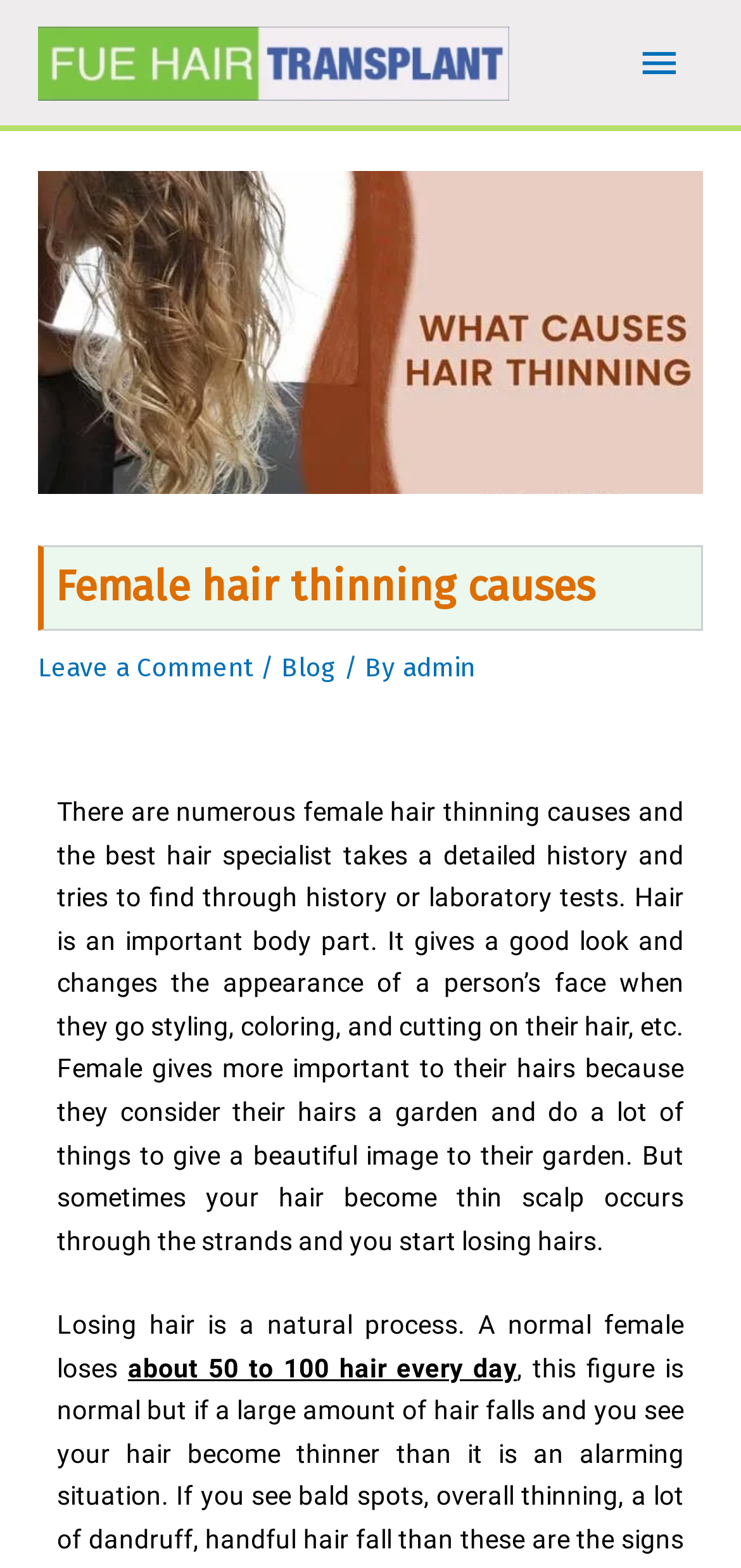What is the main topic of this webpage?
Based on the image, provide a one-word or brief-phrase response.

Female hair thinning causes